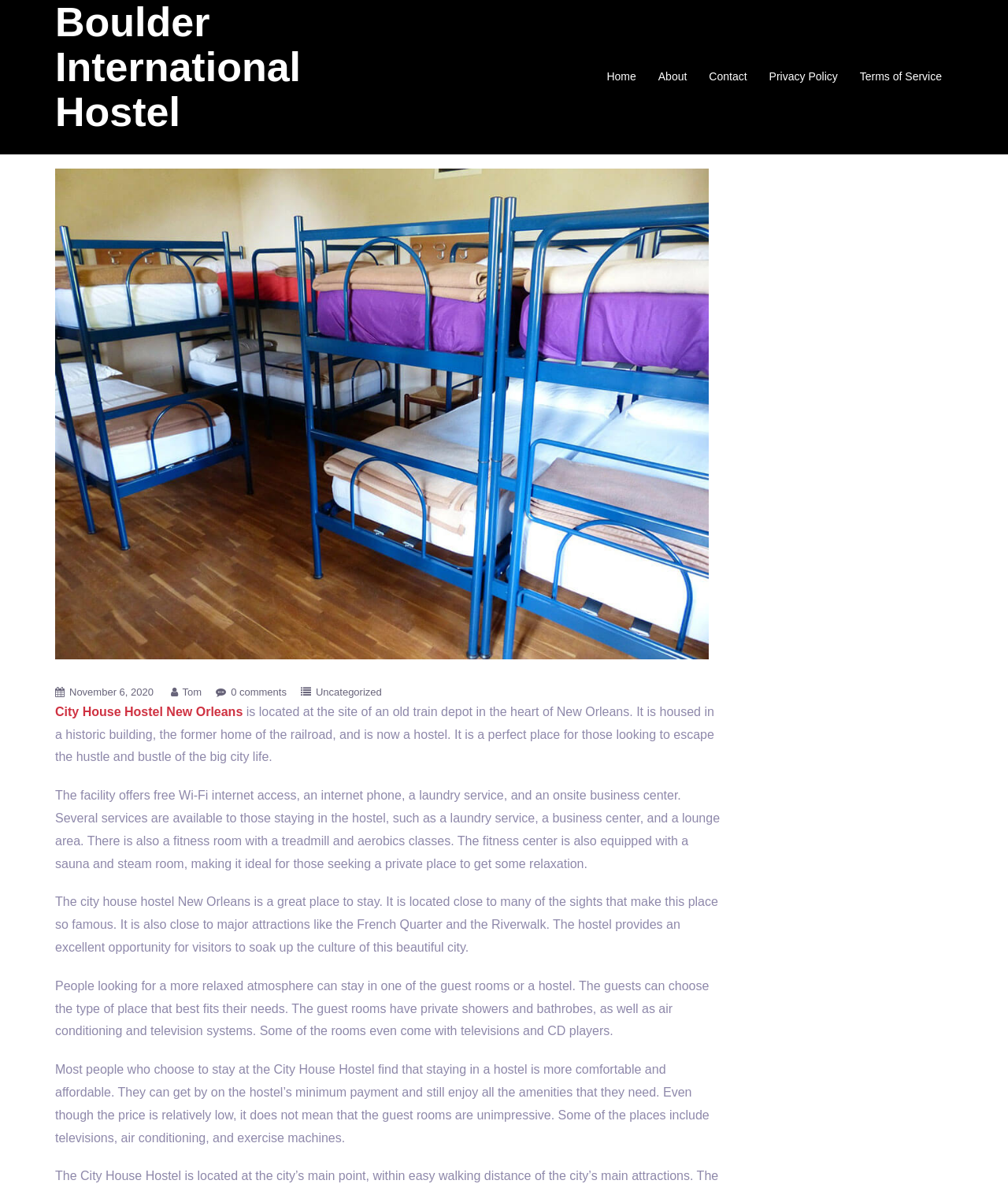Pinpoint the bounding box coordinates of the area that must be clicked to complete this instruction: "View terms of service".

[0.853, 0.057, 0.934, 0.073]